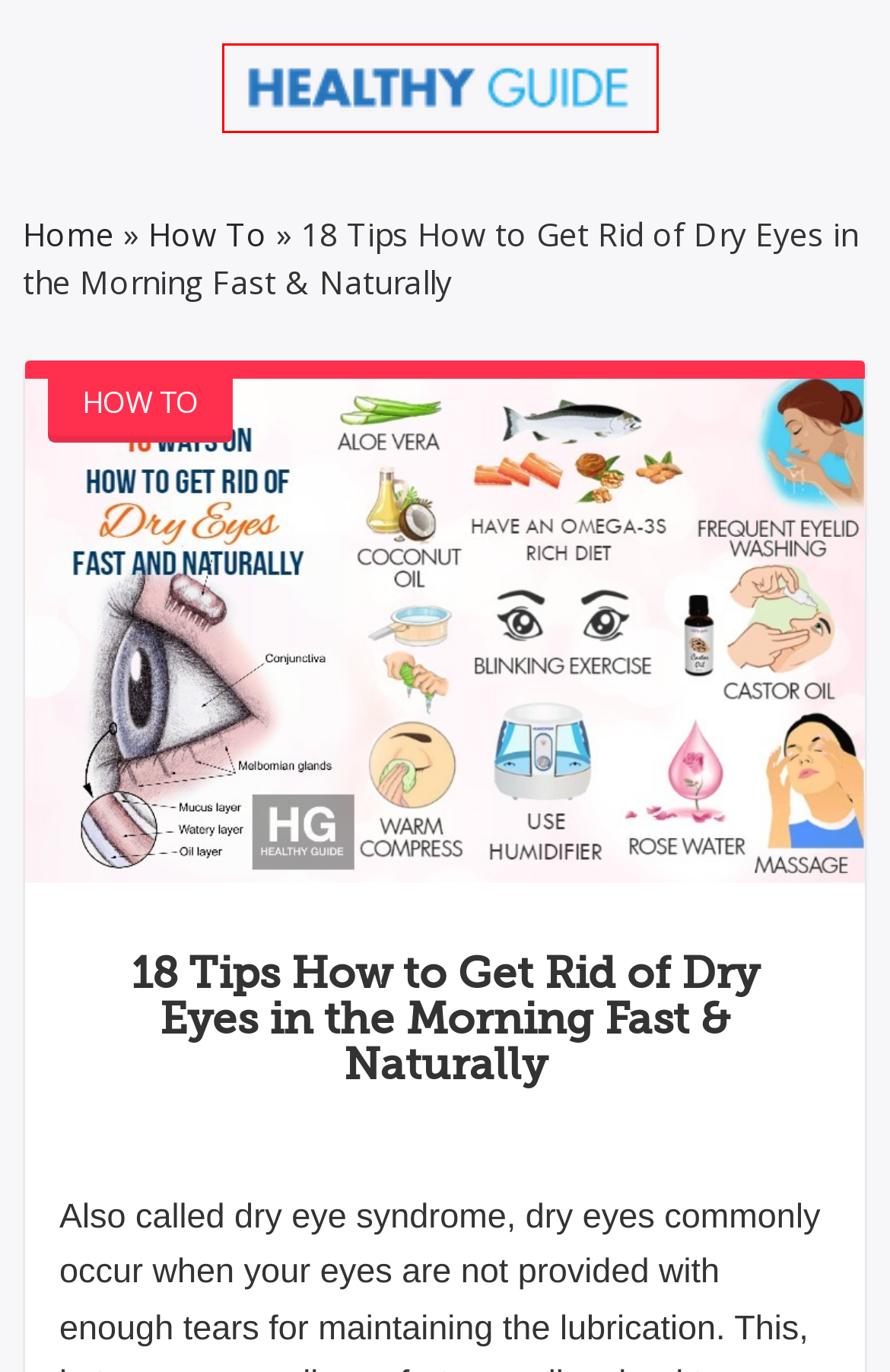You are looking at a webpage screenshot with a red bounding box around an element. Pick the description that best matches the new webpage after interacting with the element in the red bounding box. The possible descriptions are:
A. Facial Skin Issues
B. Skin Tightening
C. Foods For Kids
D. 16 Tips How to Treat Gangrene Infection in the Toes Naturally
E. Skin Disorders
F. How-To - HealthyGuide.com
G. HealthyGuide.com: Your Guide To Health
H. 15 Best Workable Natural Home Remedies for Pilonidal Cysts that Worth Trying!

G